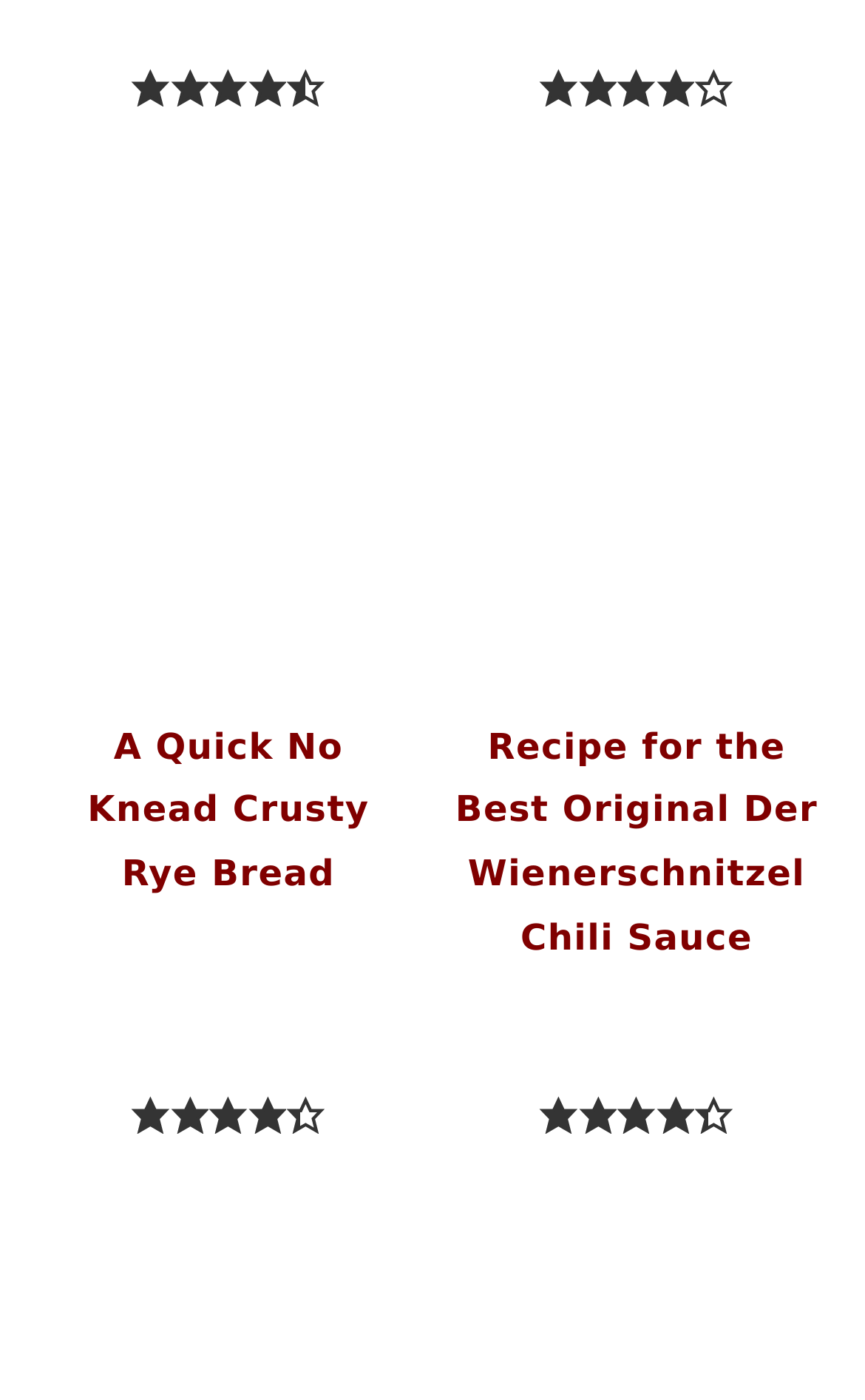Find the bounding box coordinates of the element's region that should be clicked in order to follow the given instruction: "Read the recipe for A Quick No Knead Crusty Rye Bread". The coordinates should consist of four float numbers between 0 and 1, i.e., [left, top, right, bottom].

[0.05, 0.231, 0.478, 0.698]